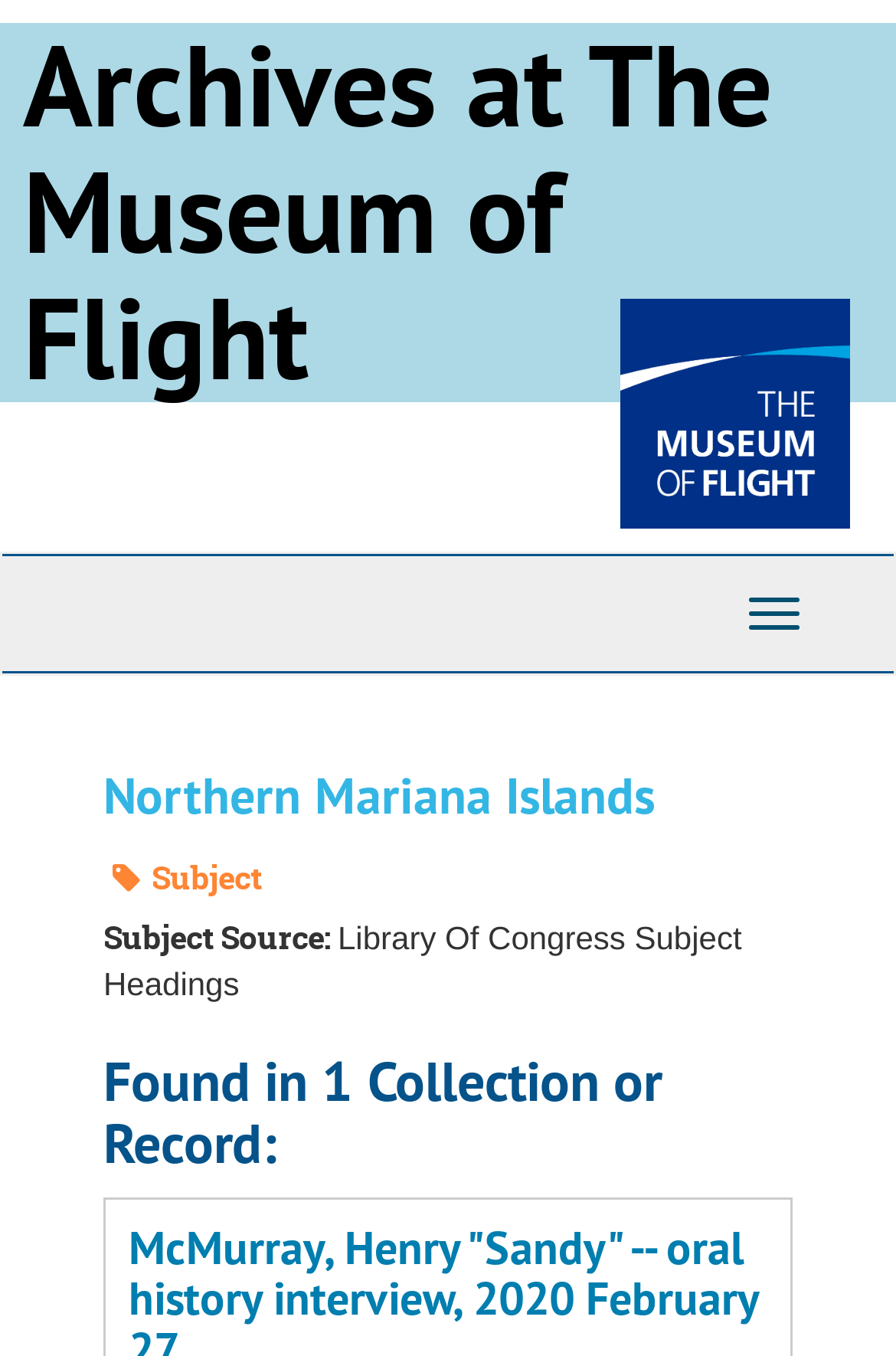What is the headline of the webpage?

Archives at The Museum of Flight